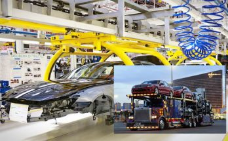Refer to the image and provide an in-depth answer to the question:
What is shown in the smaller image in the lower right corner?

The smaller image in the lower right corner serves as a contrast to the main assembly line scene, highlighting the logistics and distribution aspect of the automotive industry. This image shows a truck transporting finished cars, illustrating the process of delivering vehicles to customers or dealerships.